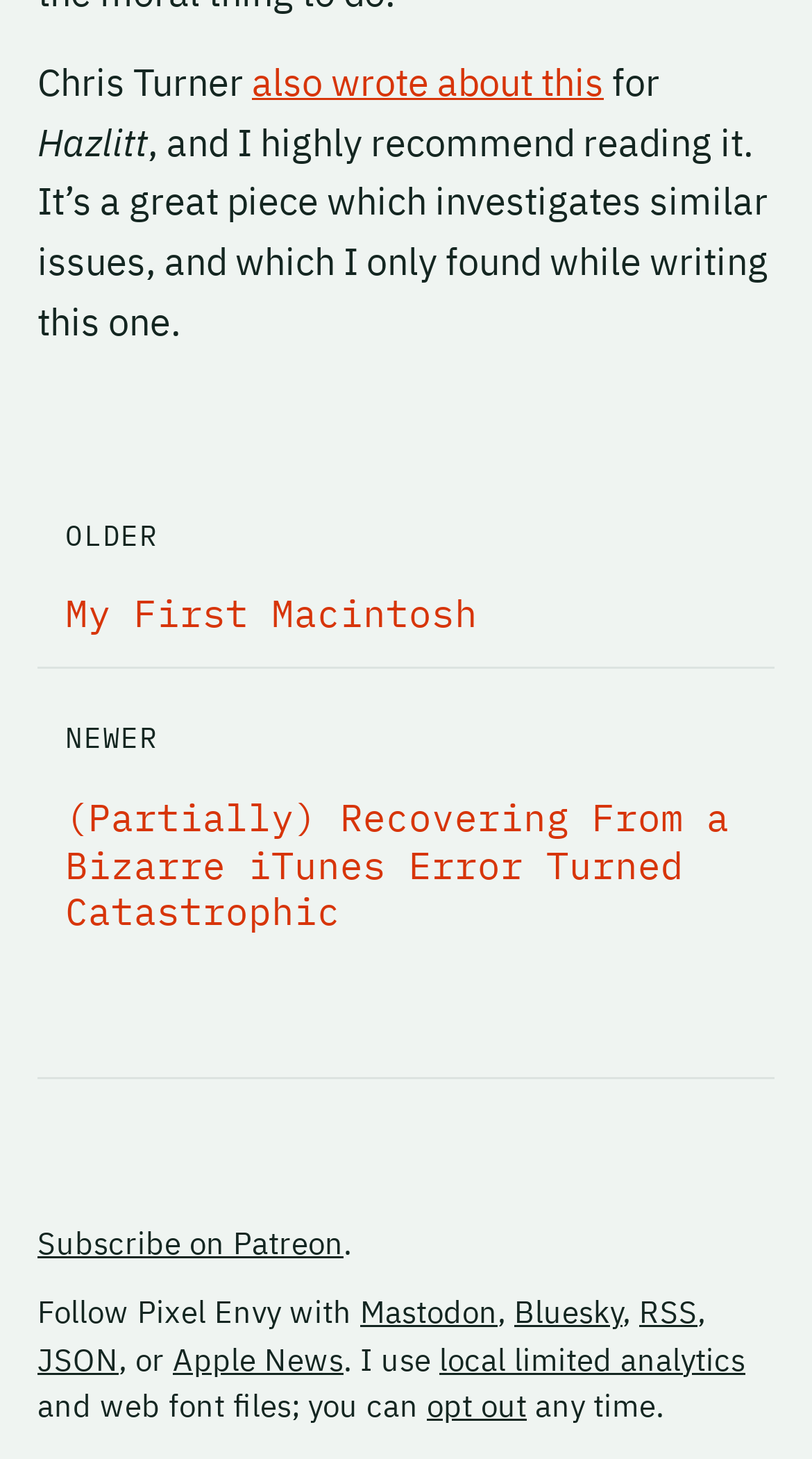What is the name of the current article?
Using the visual information, reply with a single word or short phrase.

(Partially) Recovering From a Bizarre iTunes Error Turned Catastrophic